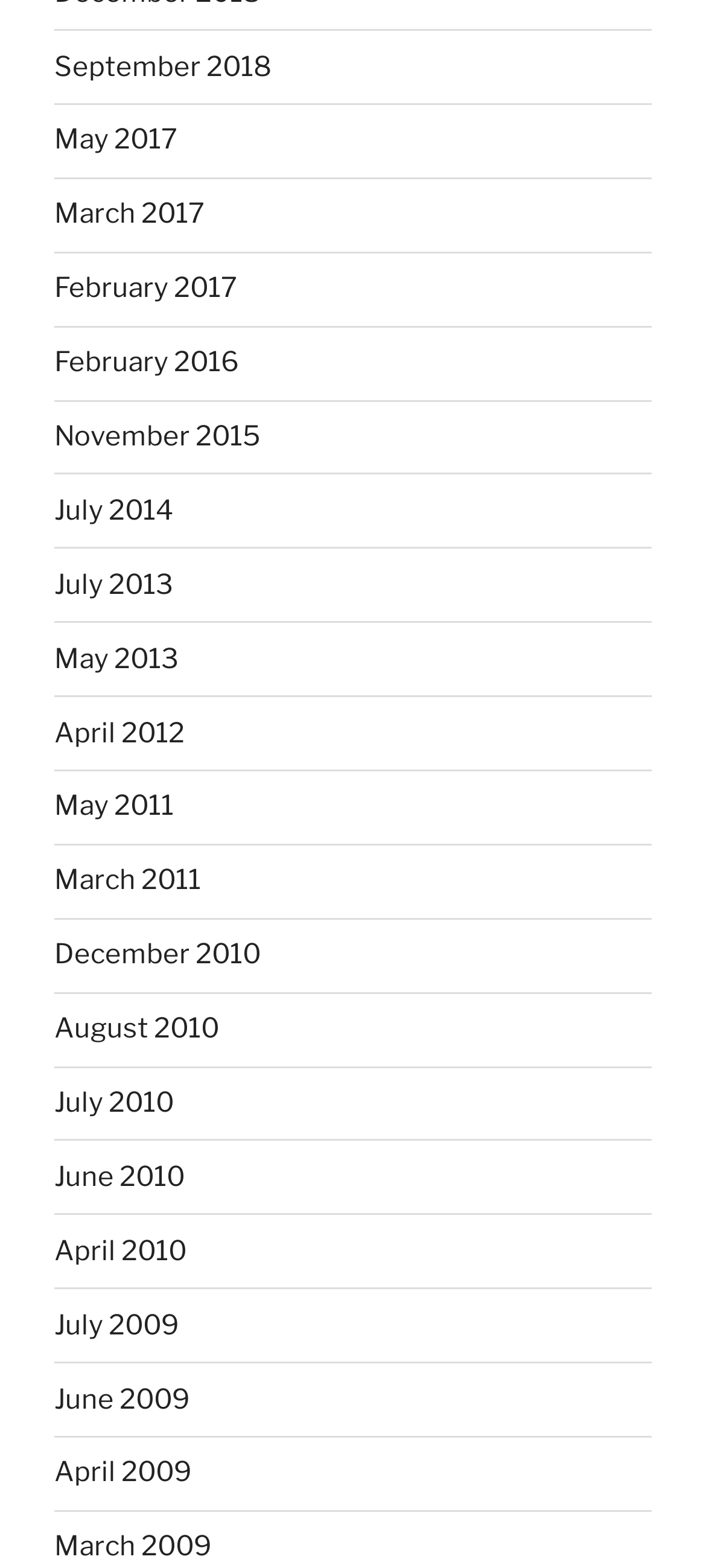Please pinpoint the bounding box coordinates for the region I should click to adhere to this instruction: "view April 2010".

[0.077, 0.787, 0.264, 0.808]